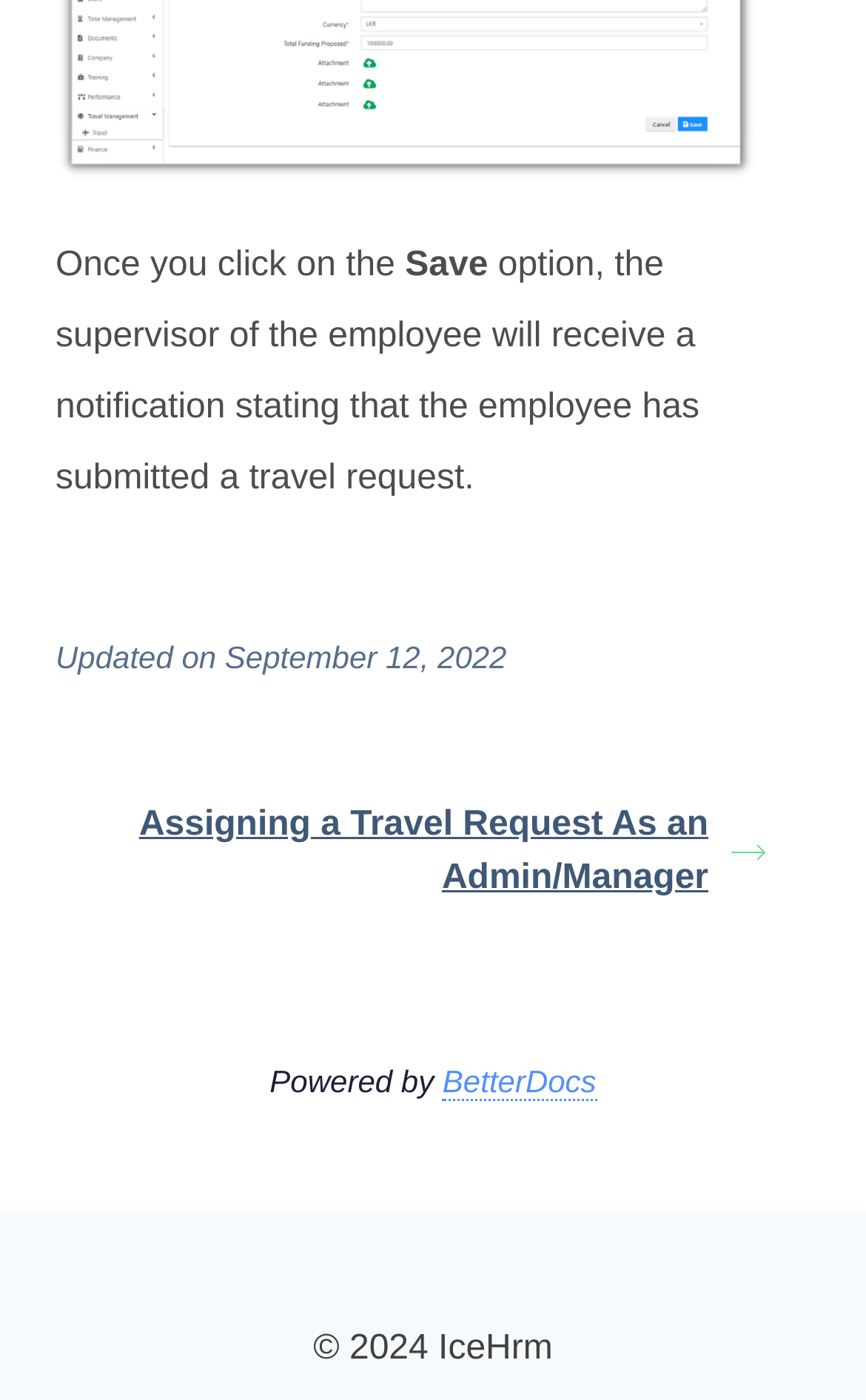Using the description "BetterDocs", predict the bounding box of the relevant HTML element.

[0.511, 0.76, 0.689, 0.787]